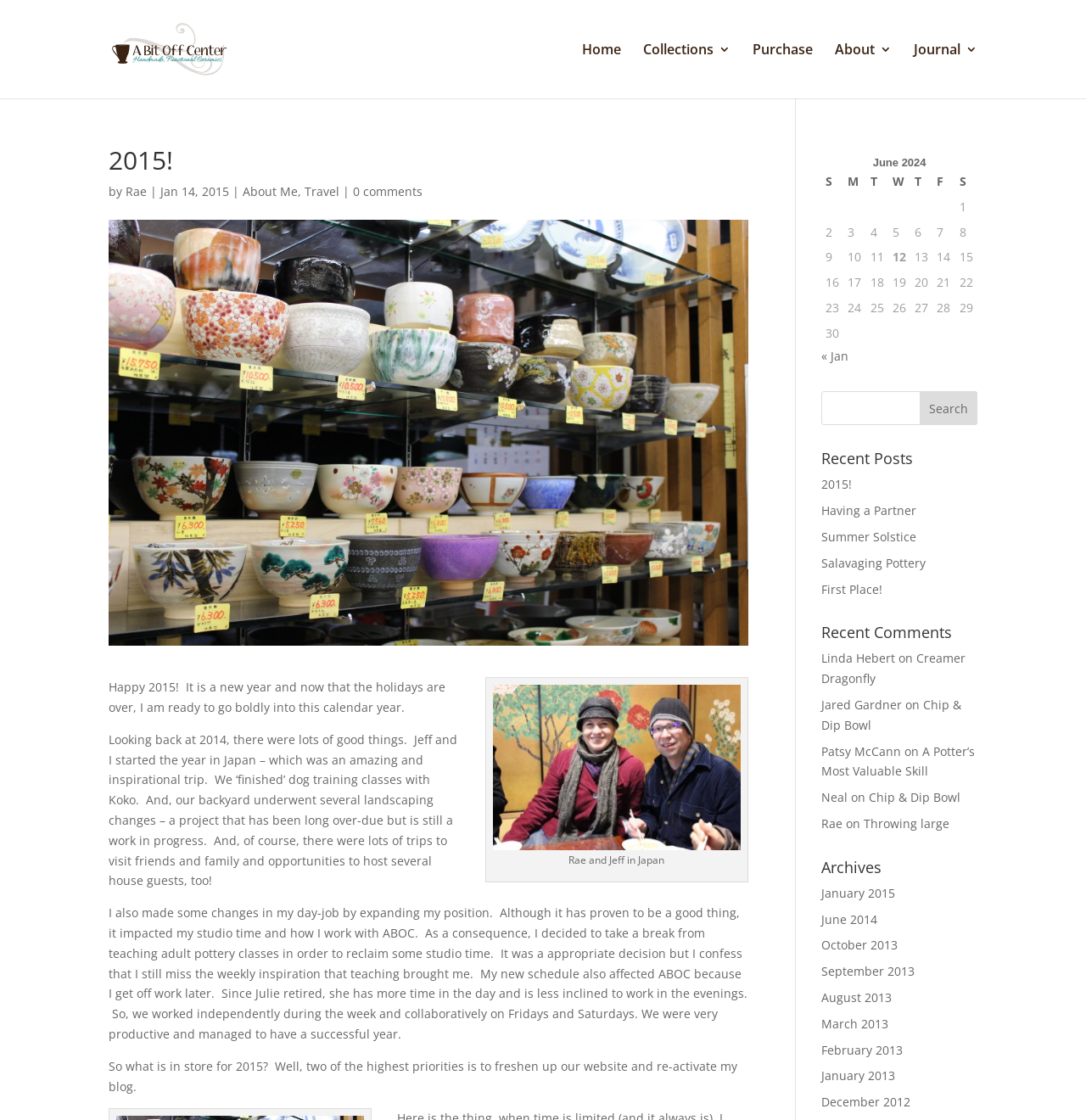What is the title of the blog post?
Use the image to give a comprehensive and detailed response to the question.

The title of the blog post is '2015!' which is indicated by the heading element with the text '2015!' at the top of the webpage.